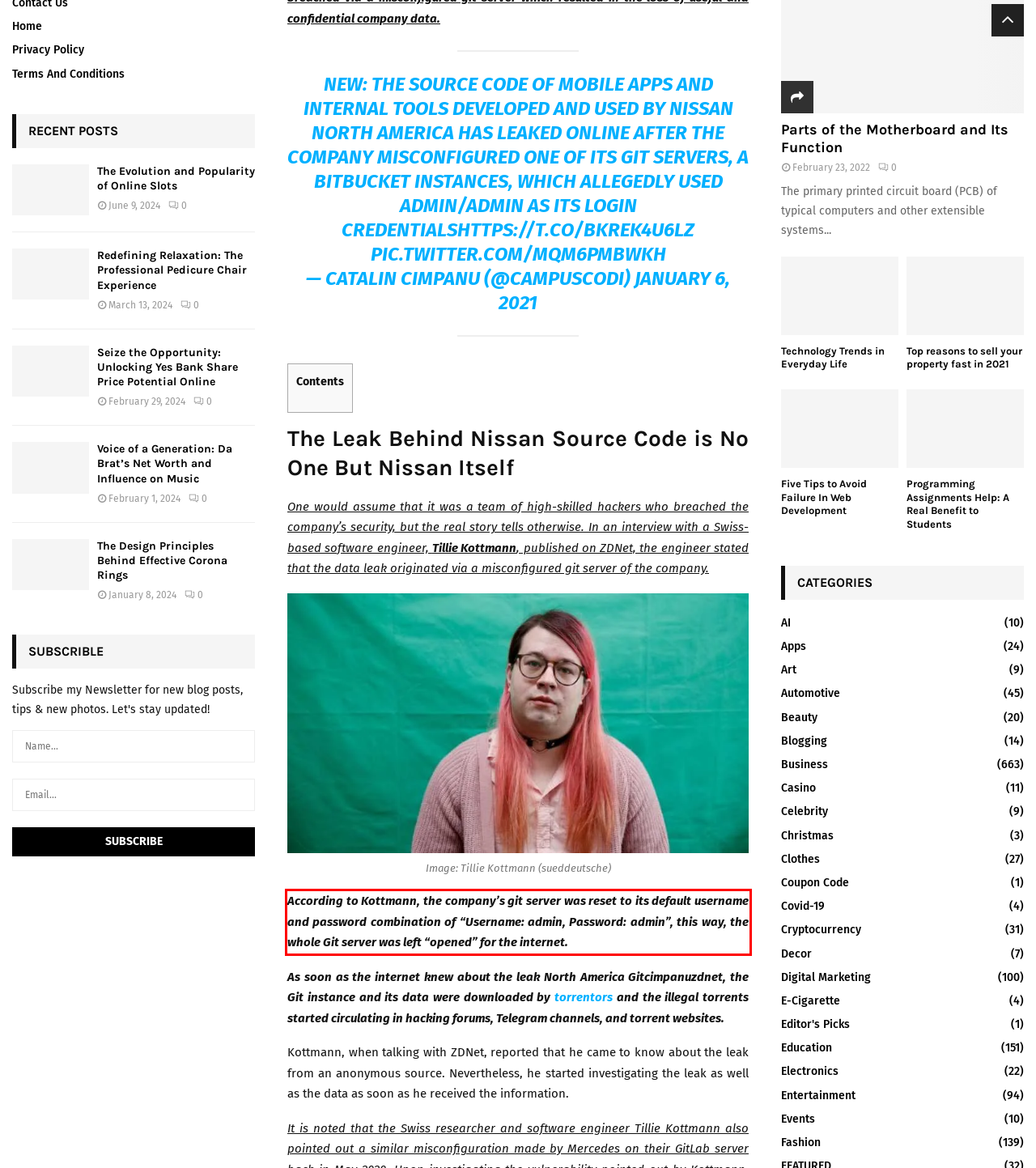Identify the red bounding box in the webpage screenshot and perform OCR to generate the text content enclosed.

According to Kottmann, the company’s git server was reset to its default username and password combination of “Username: admin, Password: admin”, this way, the whole Git server was left “opened” for the internet.